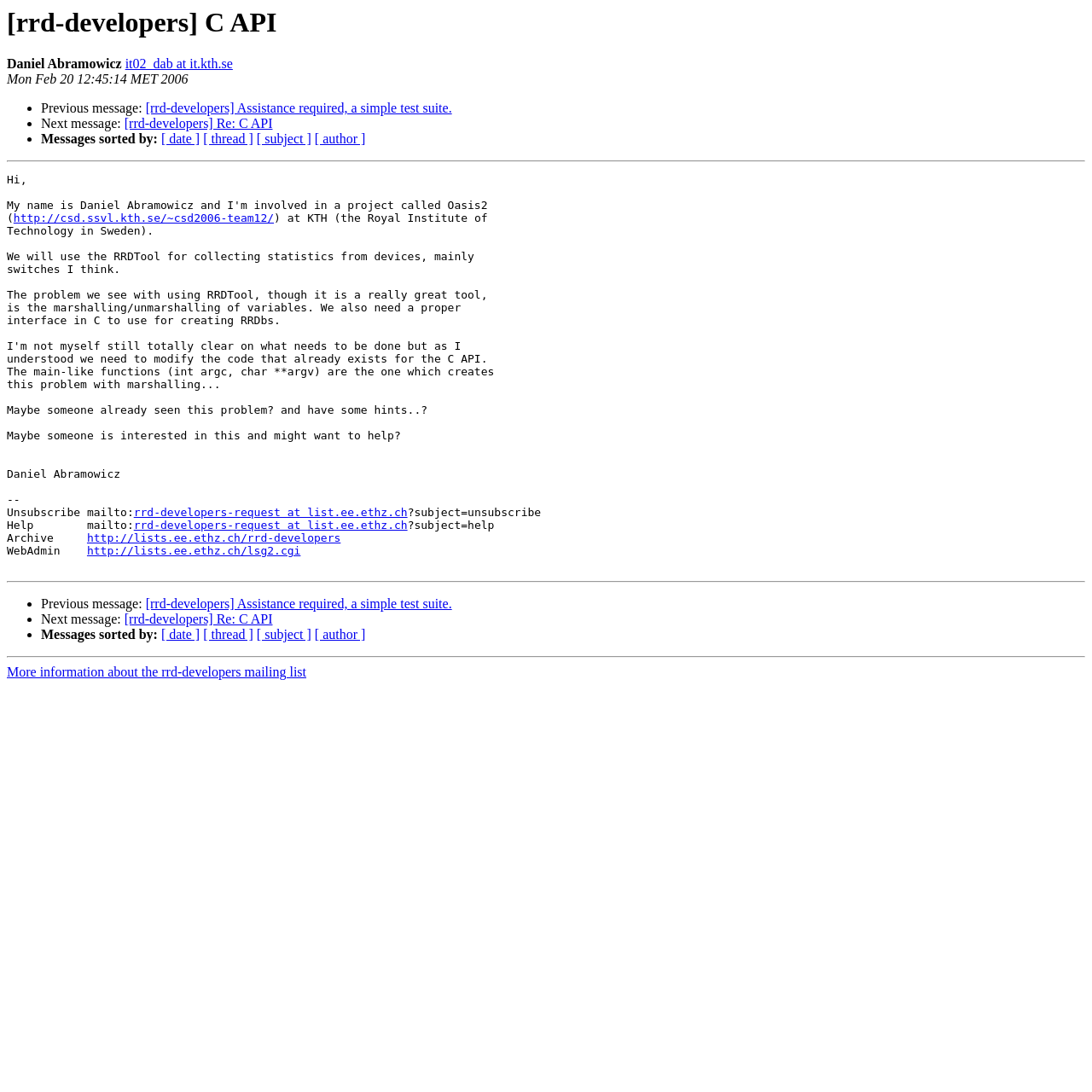What is the author of the message?
Please answer the question as detailed as possible based on the image.

I found the author's name by looking at the static text element 'Daniel Abramowicz' which is located at [0.006, 0.052, 0.111, 0.065] and is a sibling of the link element 'it02_dab at it.kth.se'.